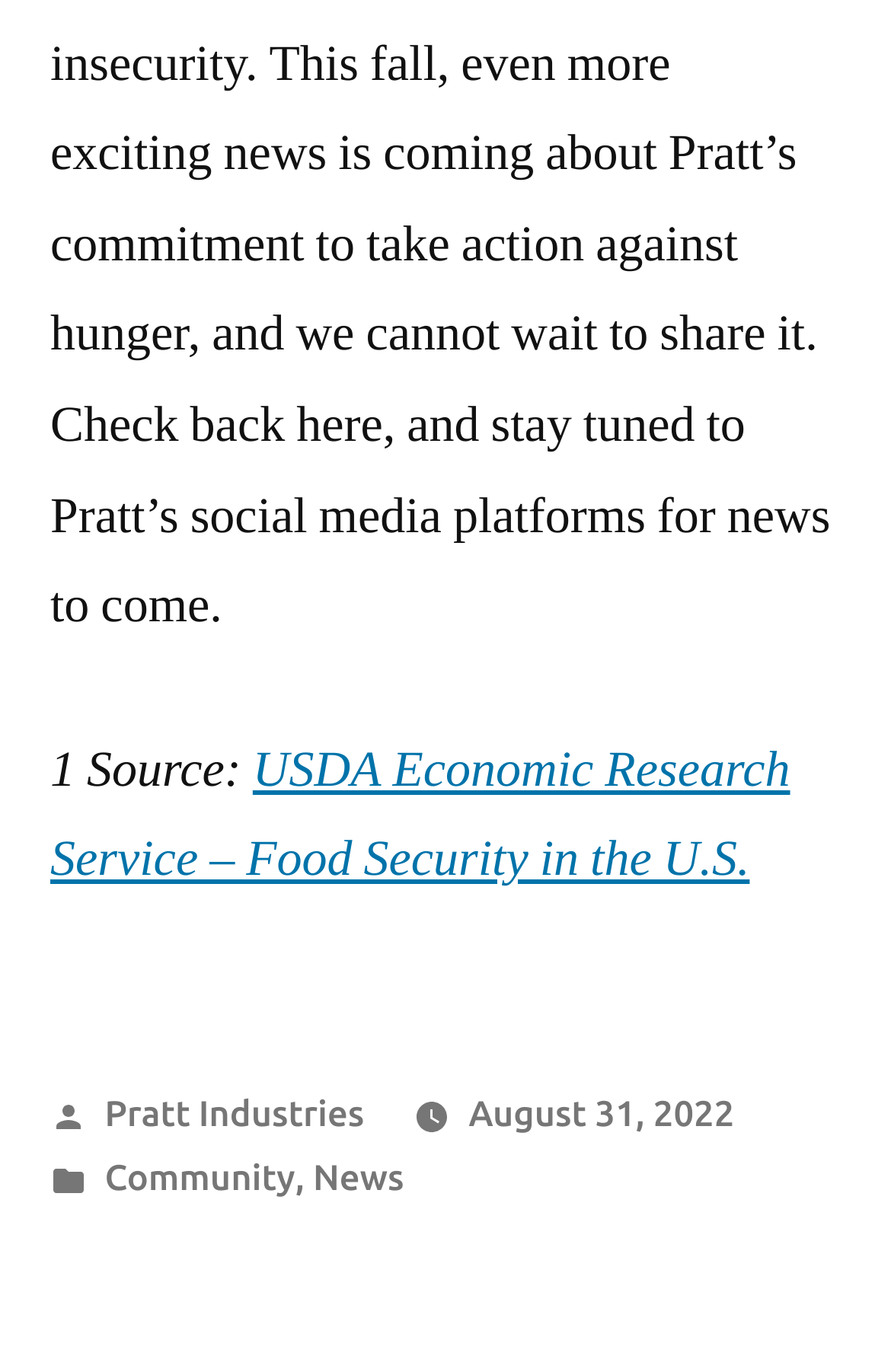What is the source of the article? Based on the screenshot, please respond with a single word or phrase.

USDA Economic Research Service